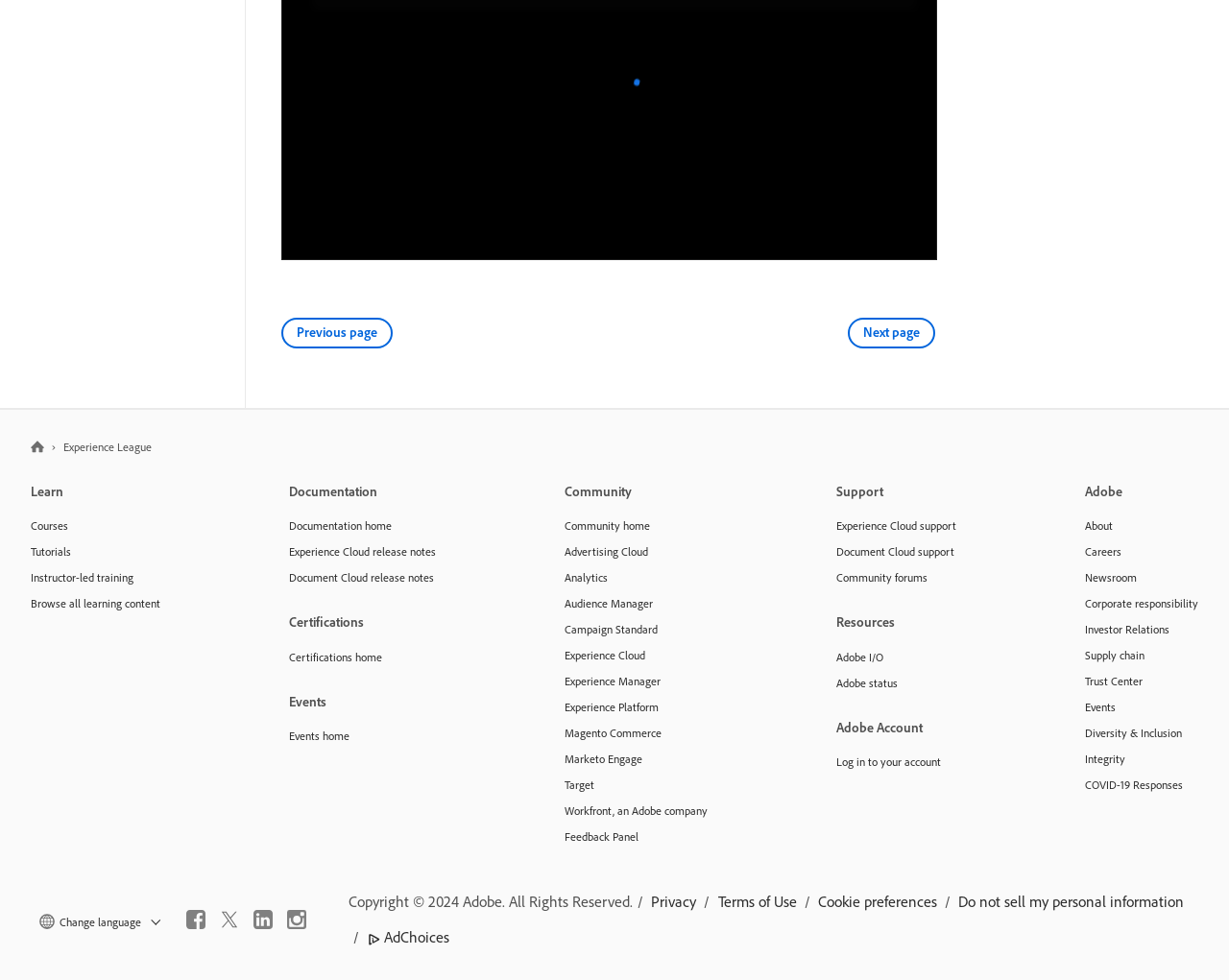Please respond to the question using a single word or phrase:
What is the name of the company mentioned in the webpage?

Adobe